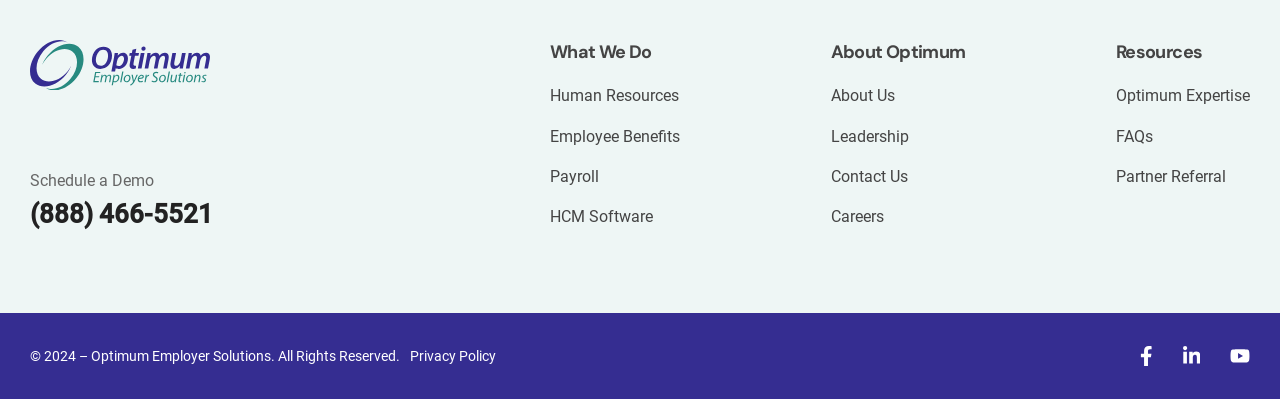Pinpoint the bounding box coordinates of the clickable element needed to complete the instruction: "Visit Optimum's LinkedIn page". The coordinates should be provided as four float numbers between 0 and 1: [left, top, right, bottom].

[0.924, 0.867, 0.938, 0.917]